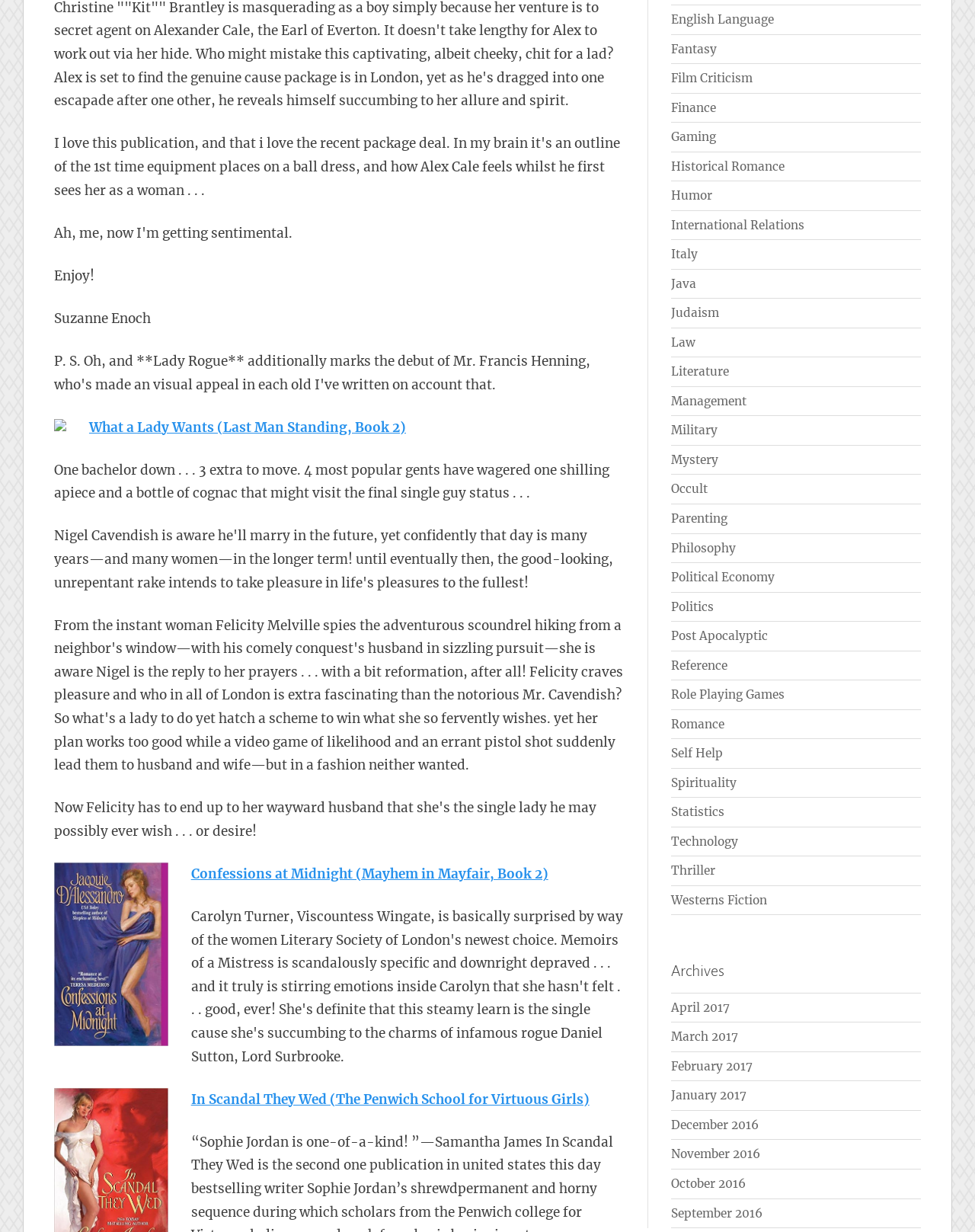Utilize the details in the image to thoroughly answer the following question: What is the author's name?

The author's name is mentioned in the second StaticText element, which has the text 'Suzanne Enoch'.